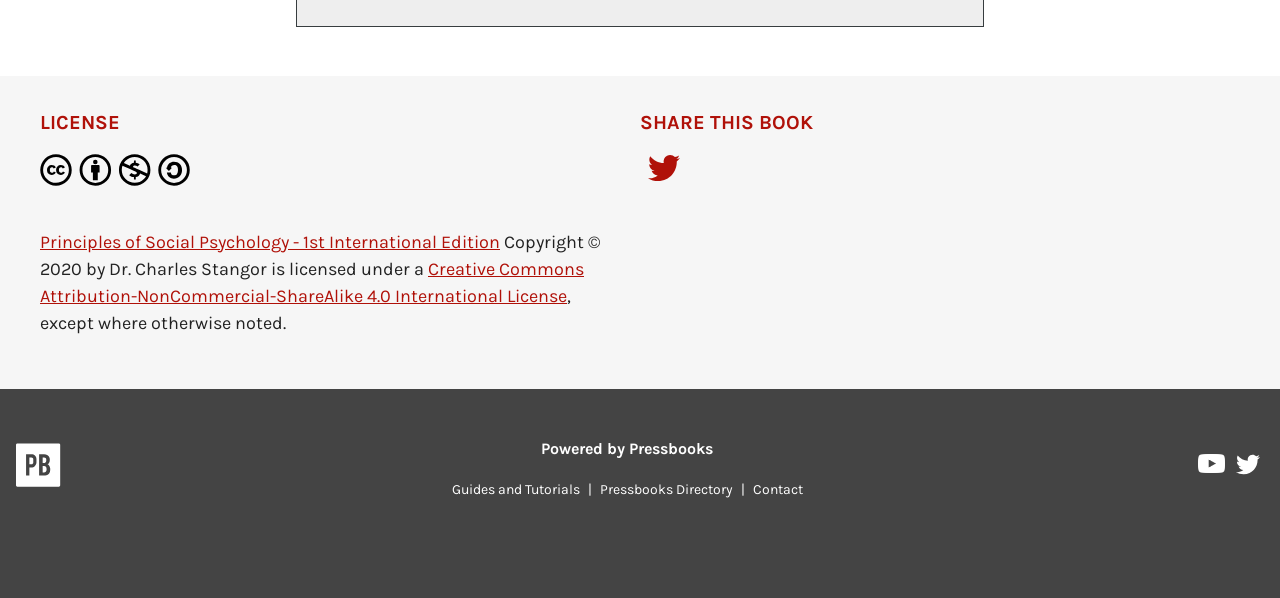What license is the book licensed under?
Use the image to answer the question with a single word or phrase.

Creative Commons Attribution-NonCommercial-ShareAlike 4.0 International License